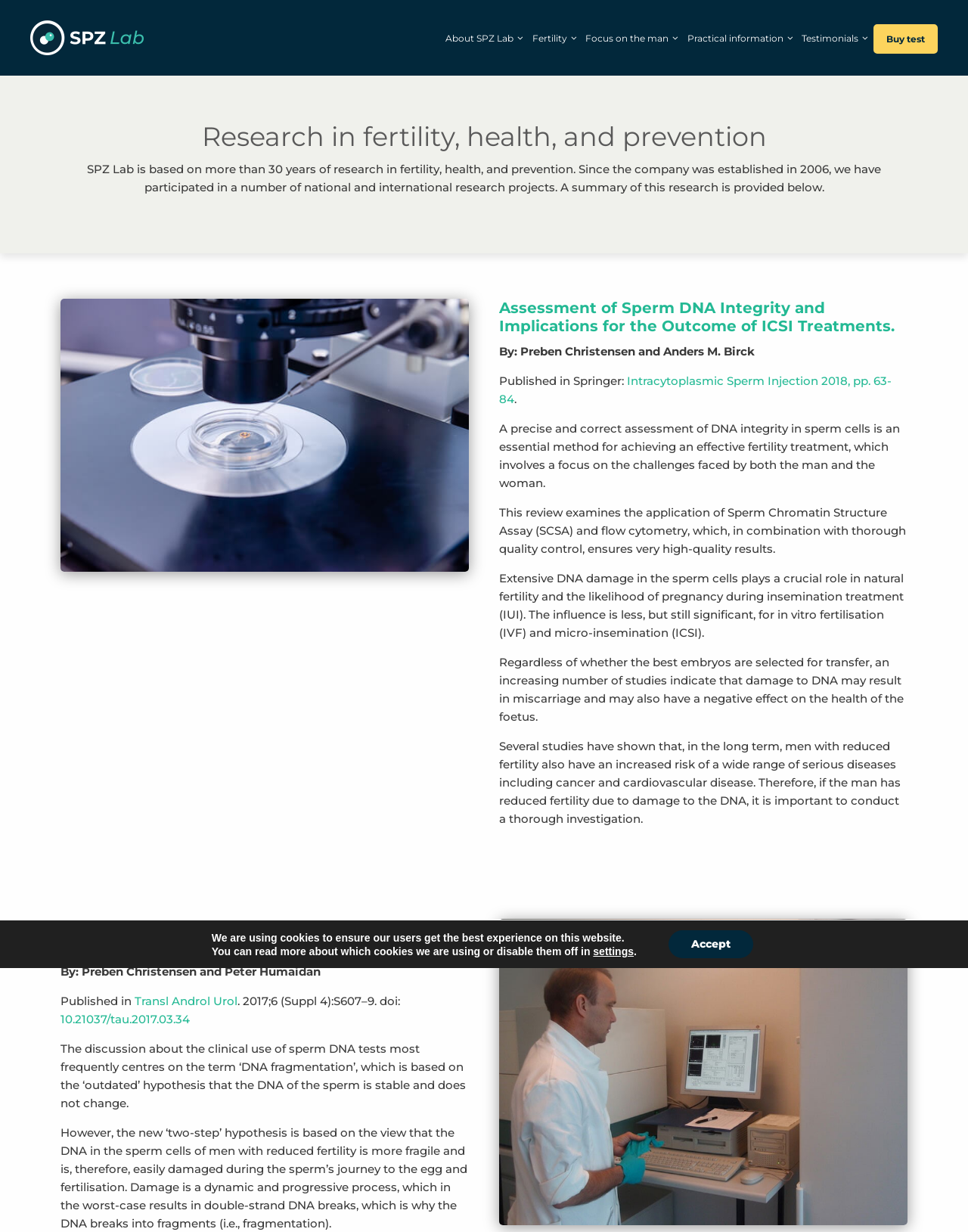Answer succinctly with a single word or phrase:
Who is the author of the first research project?

Preben Christensen and Anders M. Birck